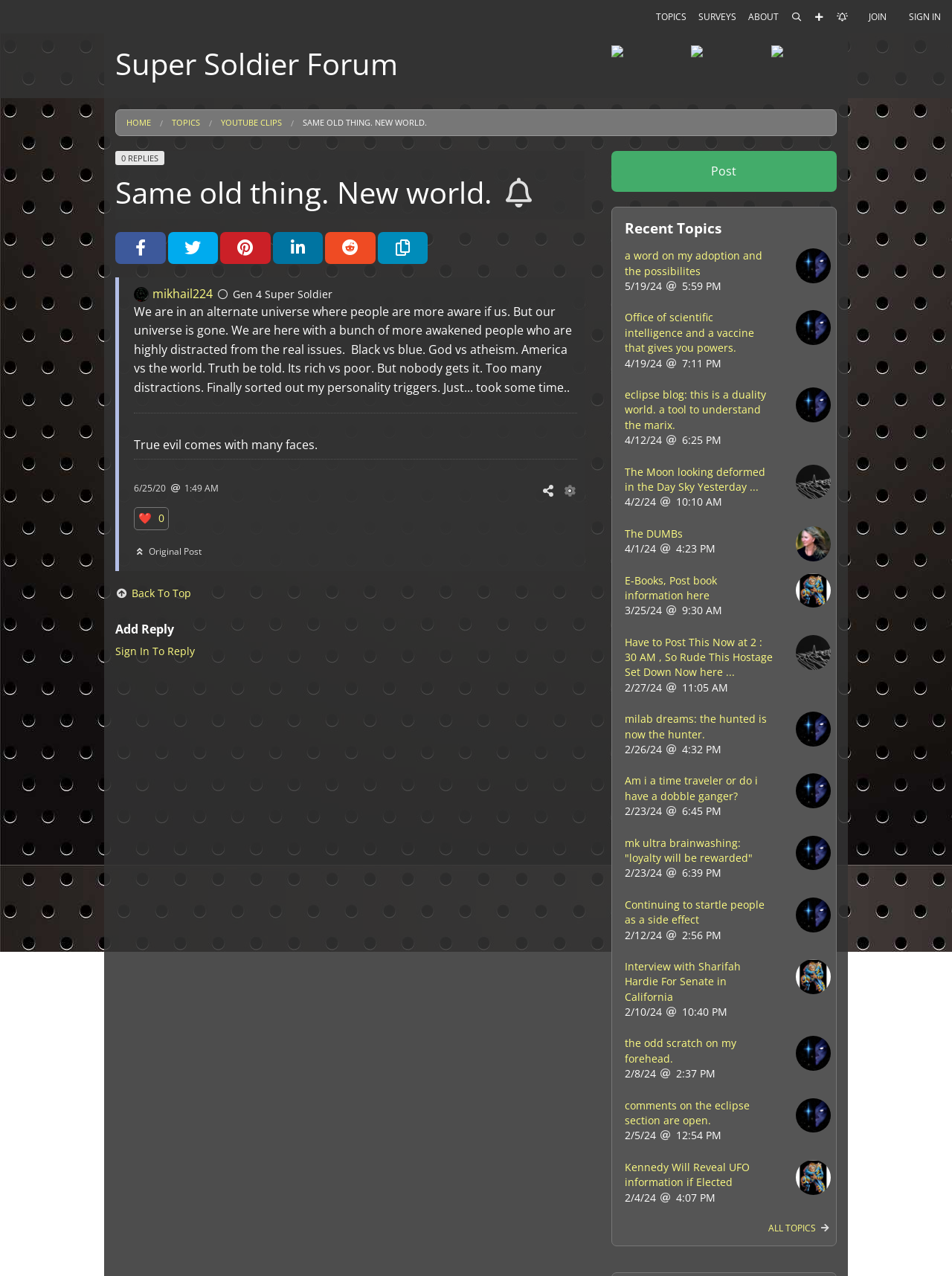Find and specify the bounding box coordinates that correspond to the clickable region for the instruction: "Go back to the top of the page".

[0.121, 0.459, 0.201, 0.47]